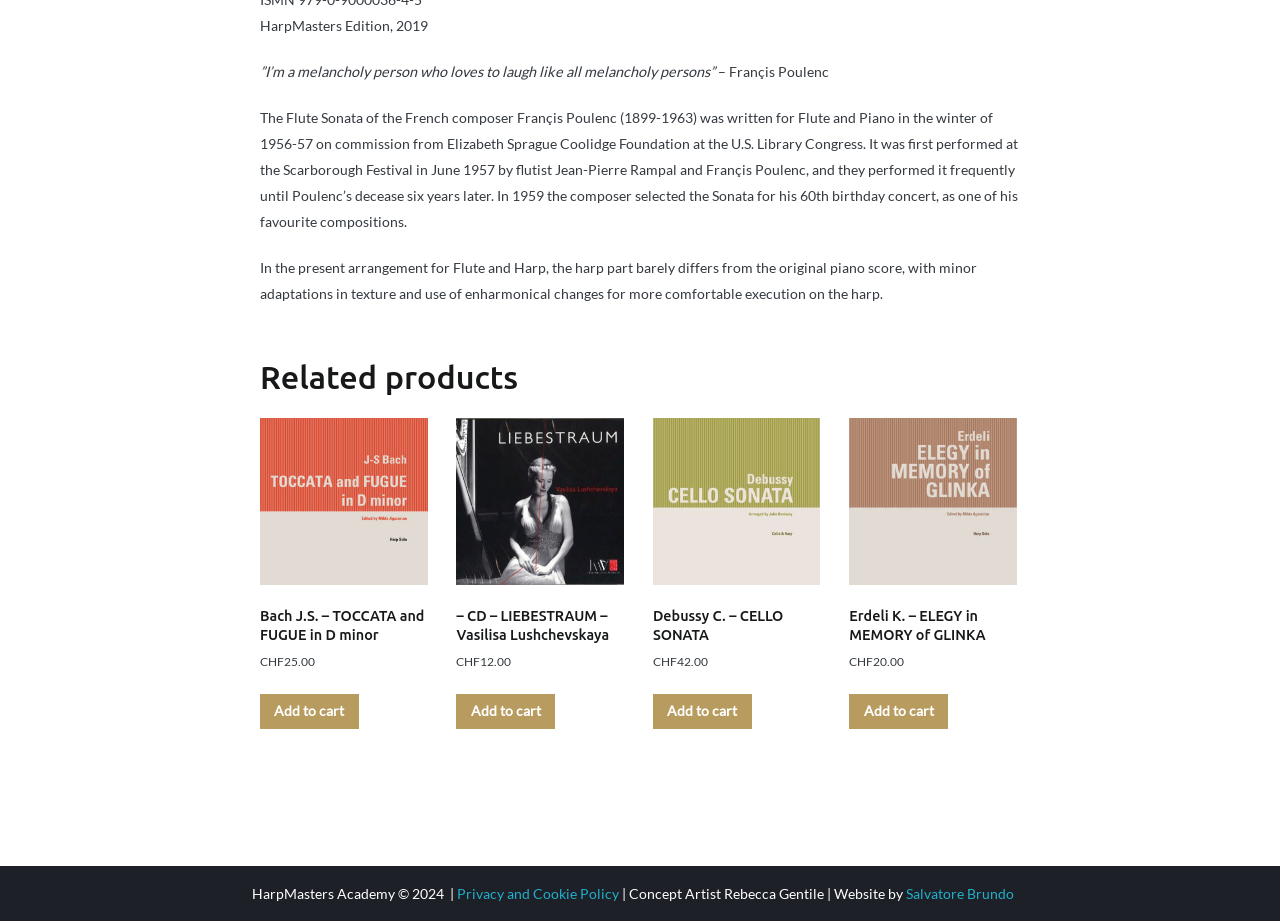Please find the bounding box coordinates of the element that you should click to achieve the following instruction: "View product 'Debussy C. – CELLO SONATA'". The coordinates should be presented as four float numbers between 0 and 1: [left, top, right, bottom].

[0.51, 0.453, 0.641, 0.731]